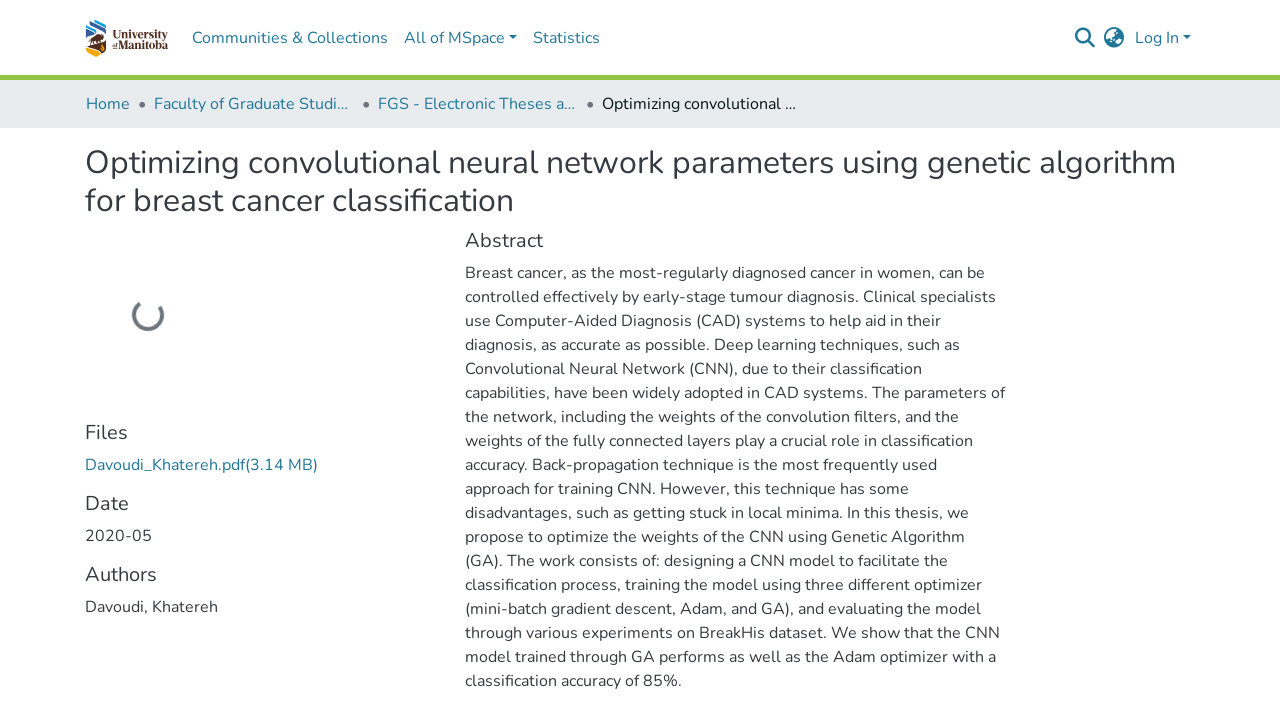What is the purpose of using Computer-Aided Diagnosis (CAD) systems in breast cancer diagnosis?
Please answer the question with a detailed and comprehensive explanation.

I found the answer by reading the abstract of the thesis, which mentions that clinical specialists use Computer-Aided Diagnosis (CAD) systems to help aid in their diagnosis, as accurate as possible.